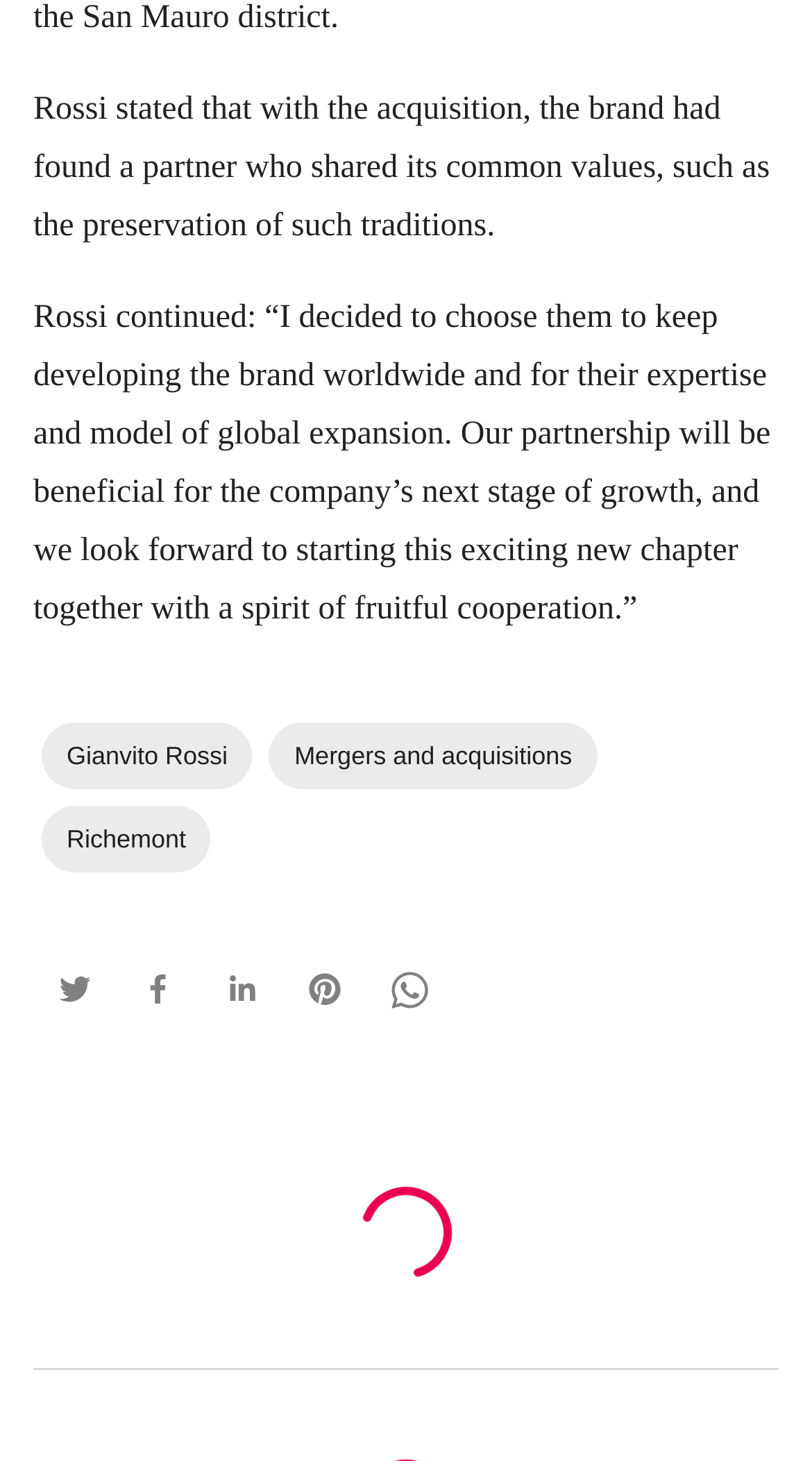Based on what you see in the screenshot, provide a thorough answer to this question: What is the company mentioned in the webpage that is related to the acquisition?

The webpage contains a generic element with the text 'Richemont', which suggests that Richemont is the company involved in the acquisition mentioned in the webpage.